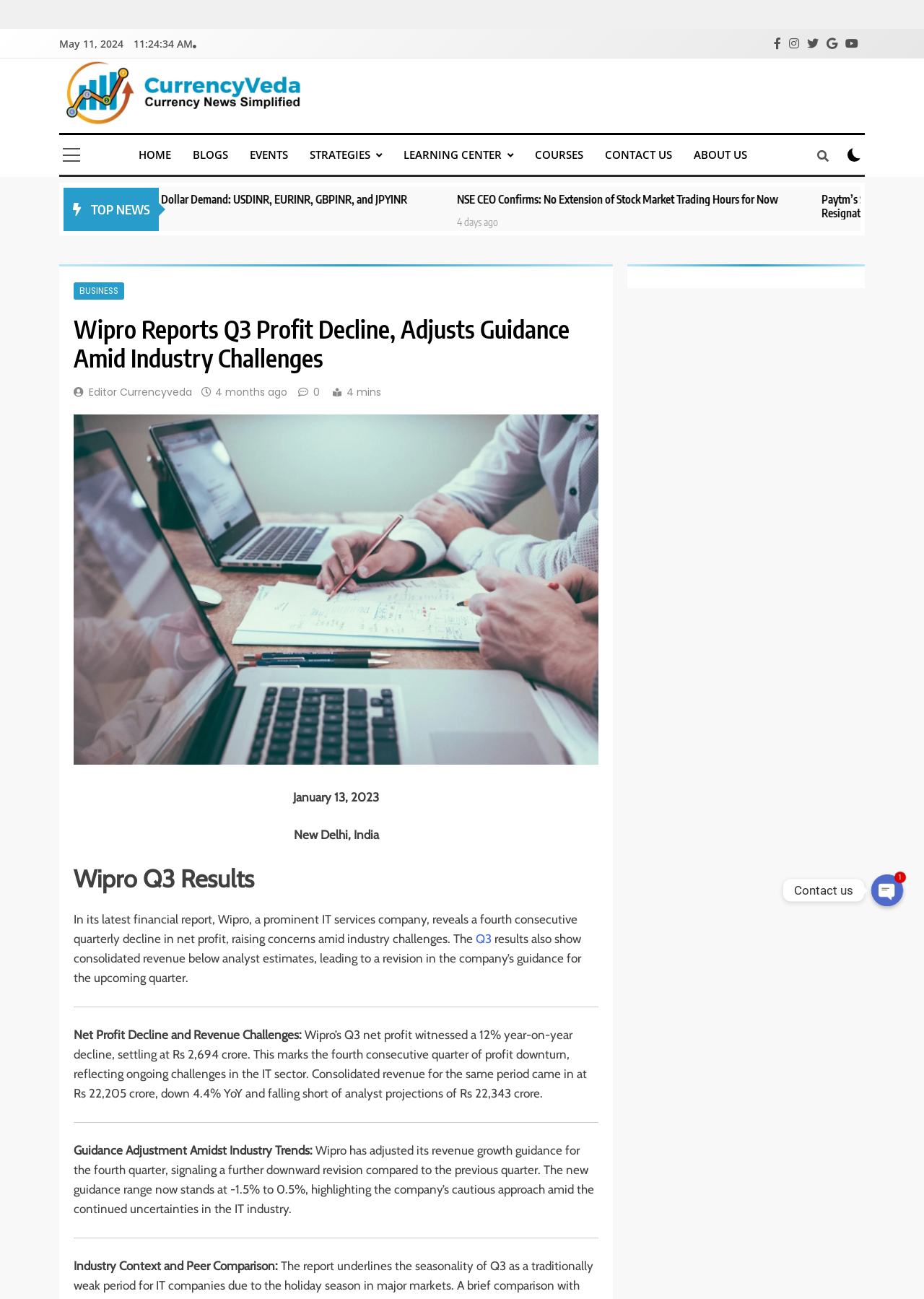Identify the bounding box coordinates of the clickable region to carry out the given instruction: "Check the TOP NEWS section".

[0.098, 0.154, 0.162, 0.167]